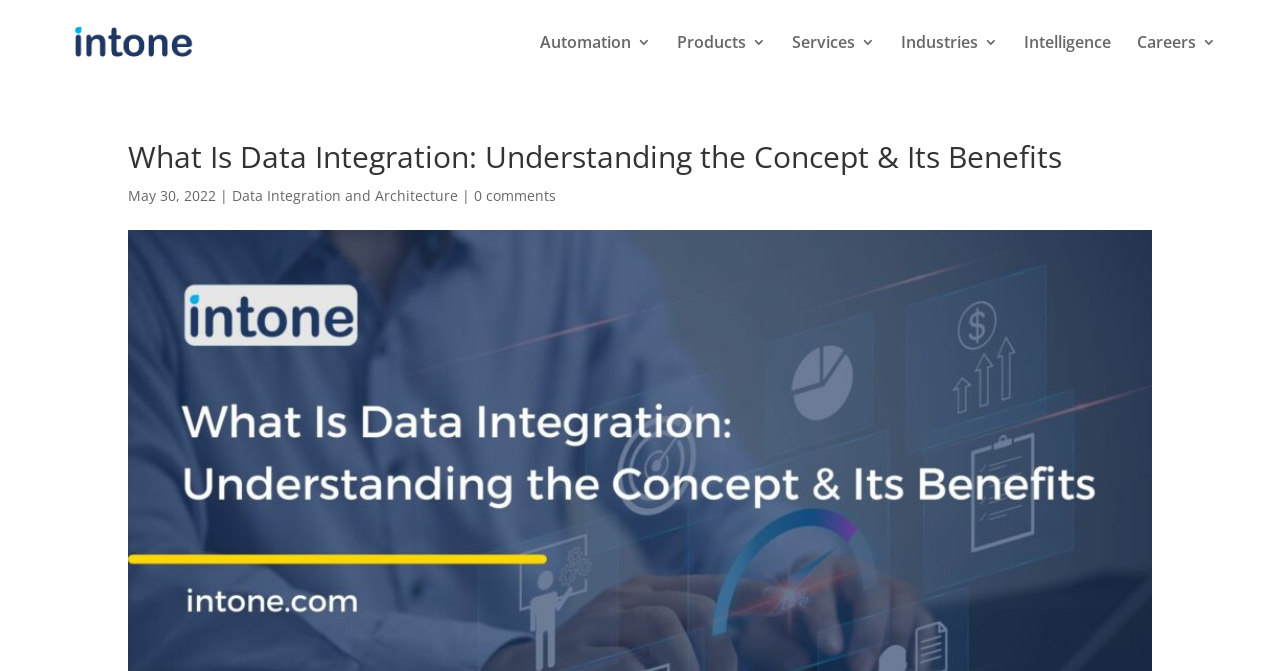Determine the bounding box coordinates for the area you should click to complete the following instruction: "view 0 comments".

[0.37, 0.277, 0.434, 0.306]